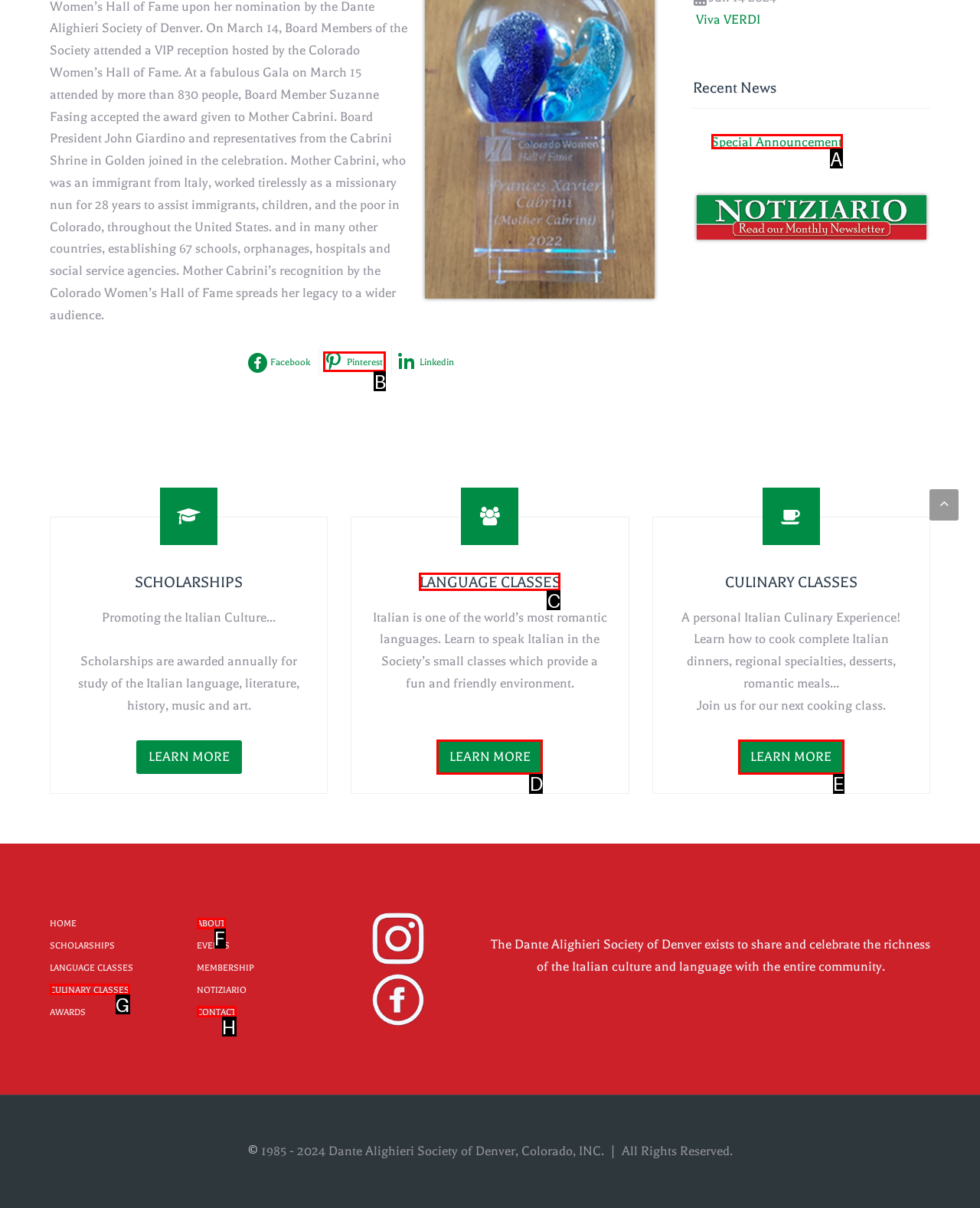Please identify the UI element that matches the description: ABOUT
Respond with the letter of the correct option.

F